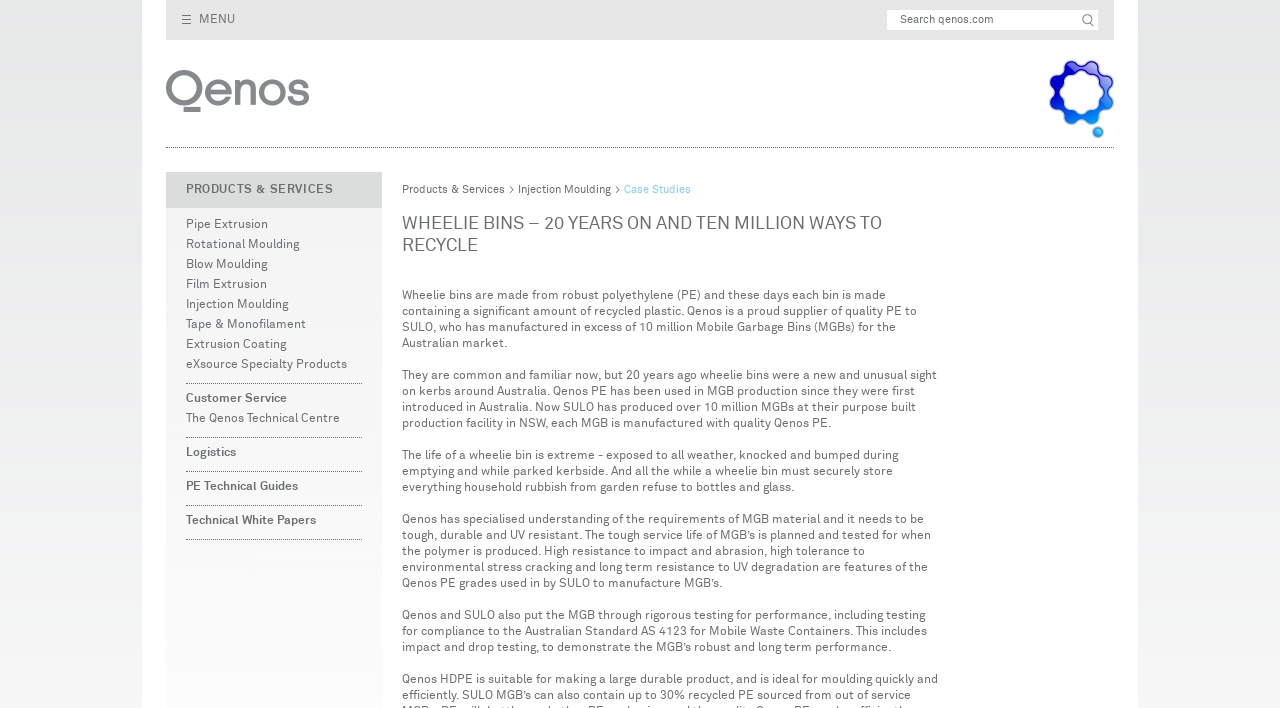What is the material used to make wheelie bins?
Answer the question in as much detail as possible.

According to the webpage, wheelie bins are made from robust polyethylene (PE) and each bin is made containing a significant amount of recycled plastic.